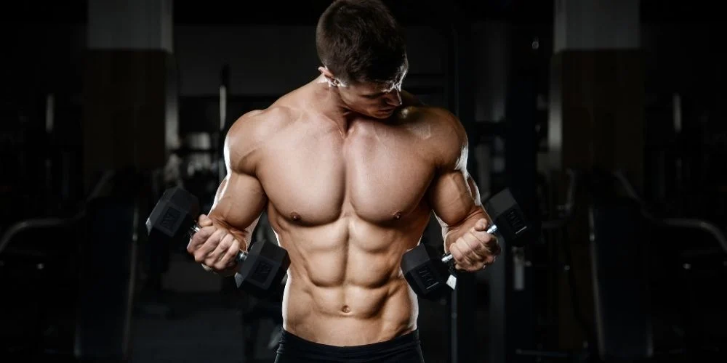What is the color of the background?
Kindly offer a comprehensive and detailed response to the question.

The background of the image is dark in color, which provides a contrasting effect to the man's well-defined body and highlights his muscles and the intensity of his workout.